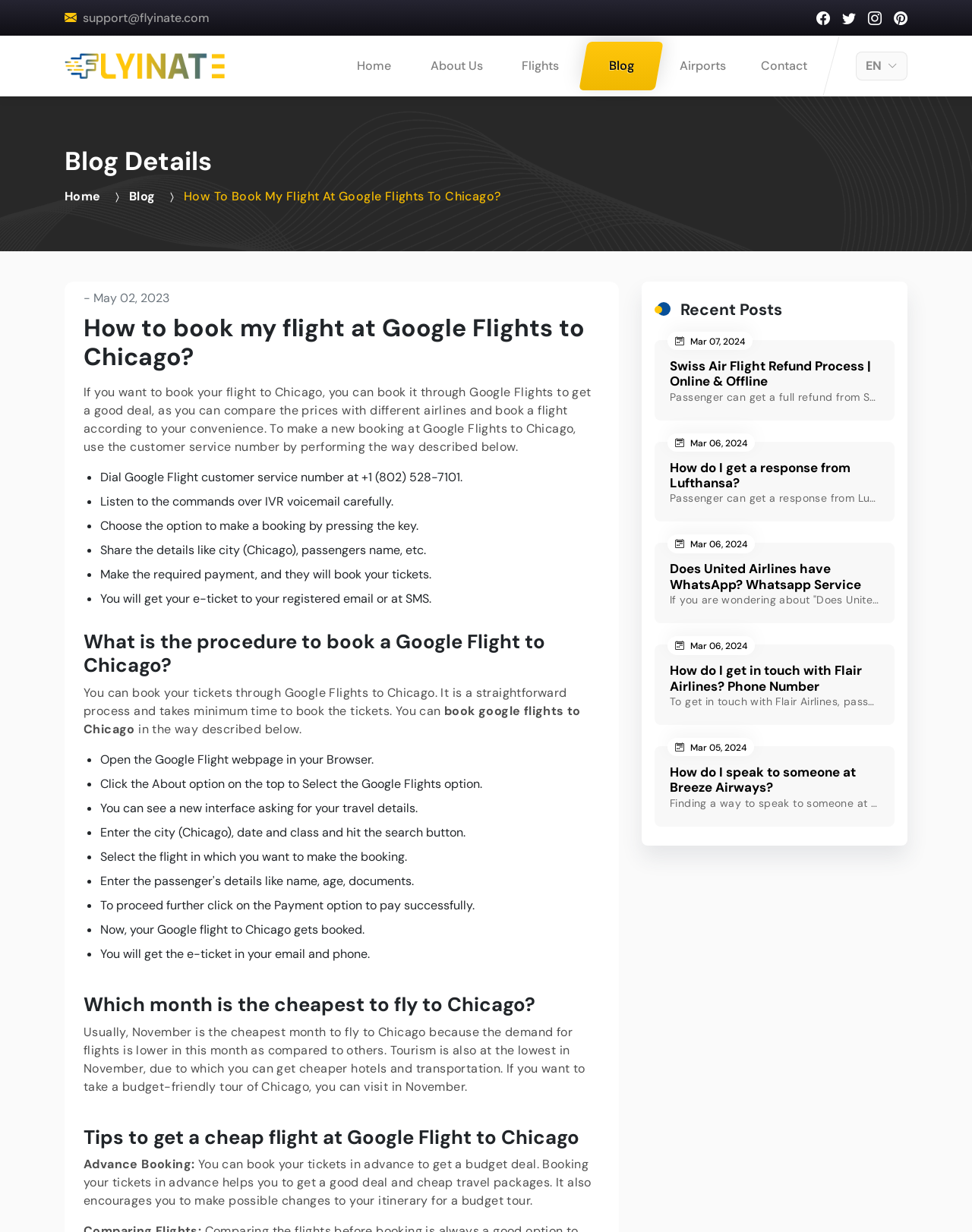Extract the primary header of the webpage and generate its text.

How to book my flight at Google Flights to Chicago?